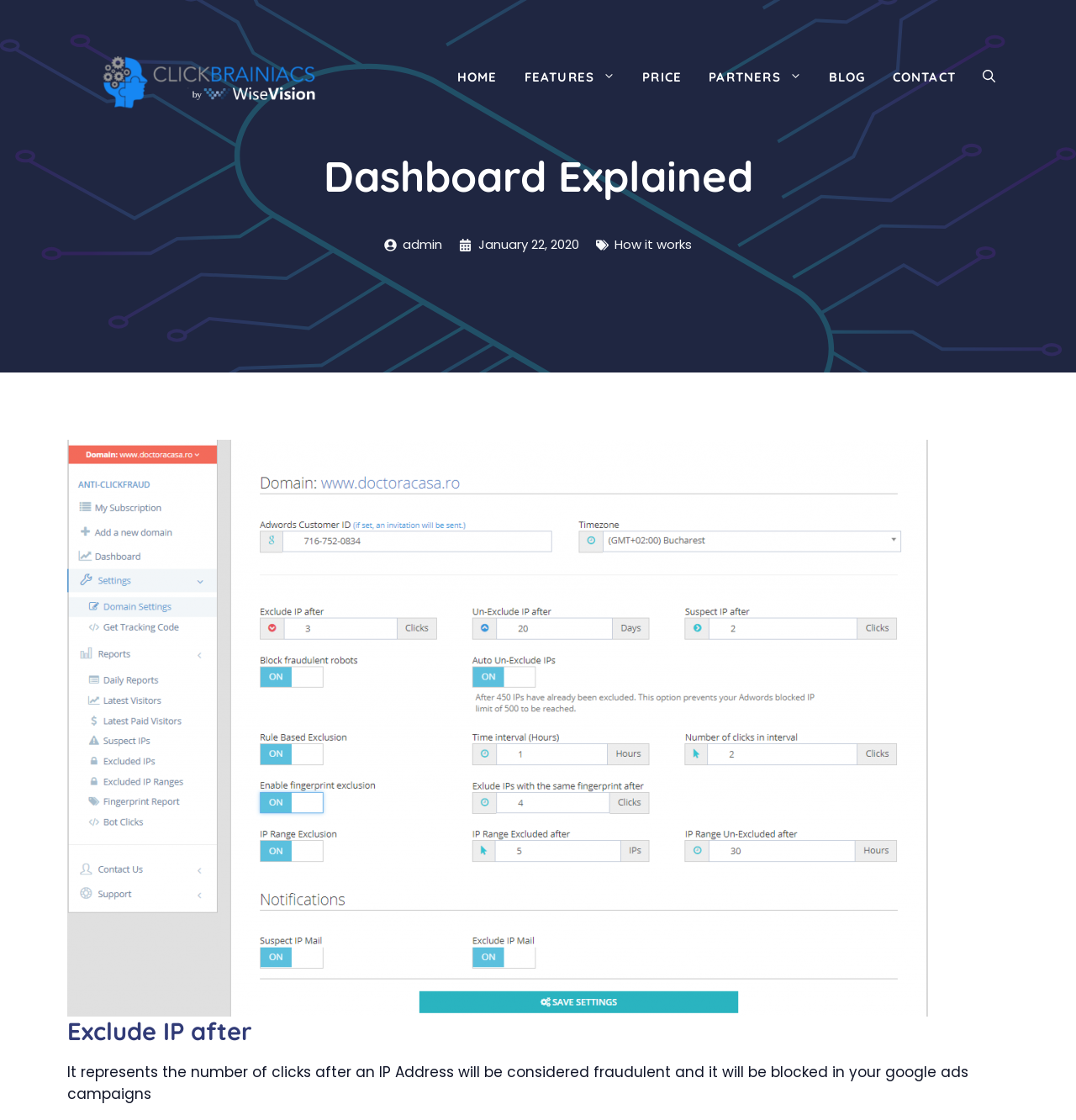Point out the bounding box coordinates of the section to click in order to follow this instruction: "view features".

[0.475, 0.042, 0.585, 0.095]